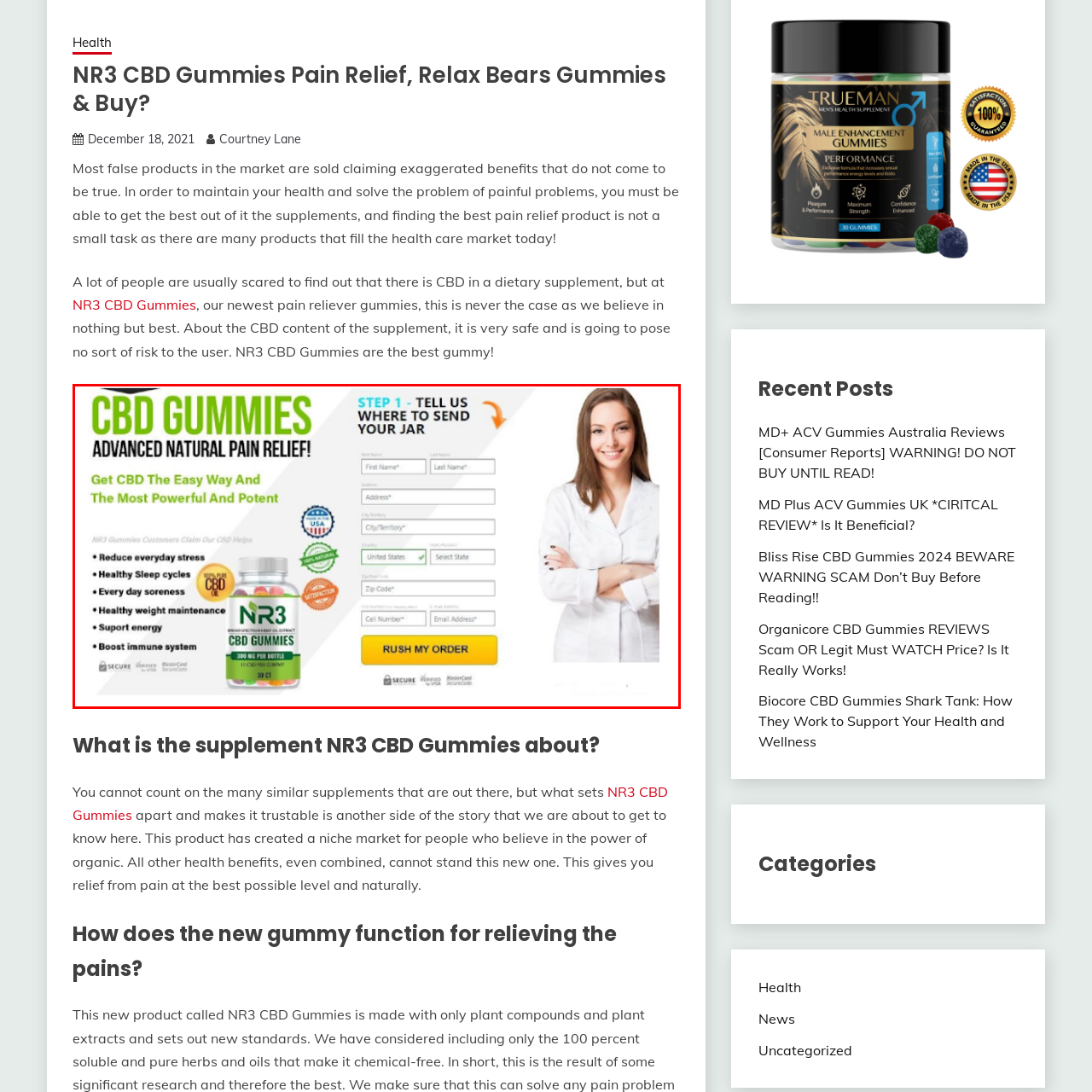Observe the area inside the red box, What is the health professional doing in the image? Respond with a single word or phrase.

Smiling